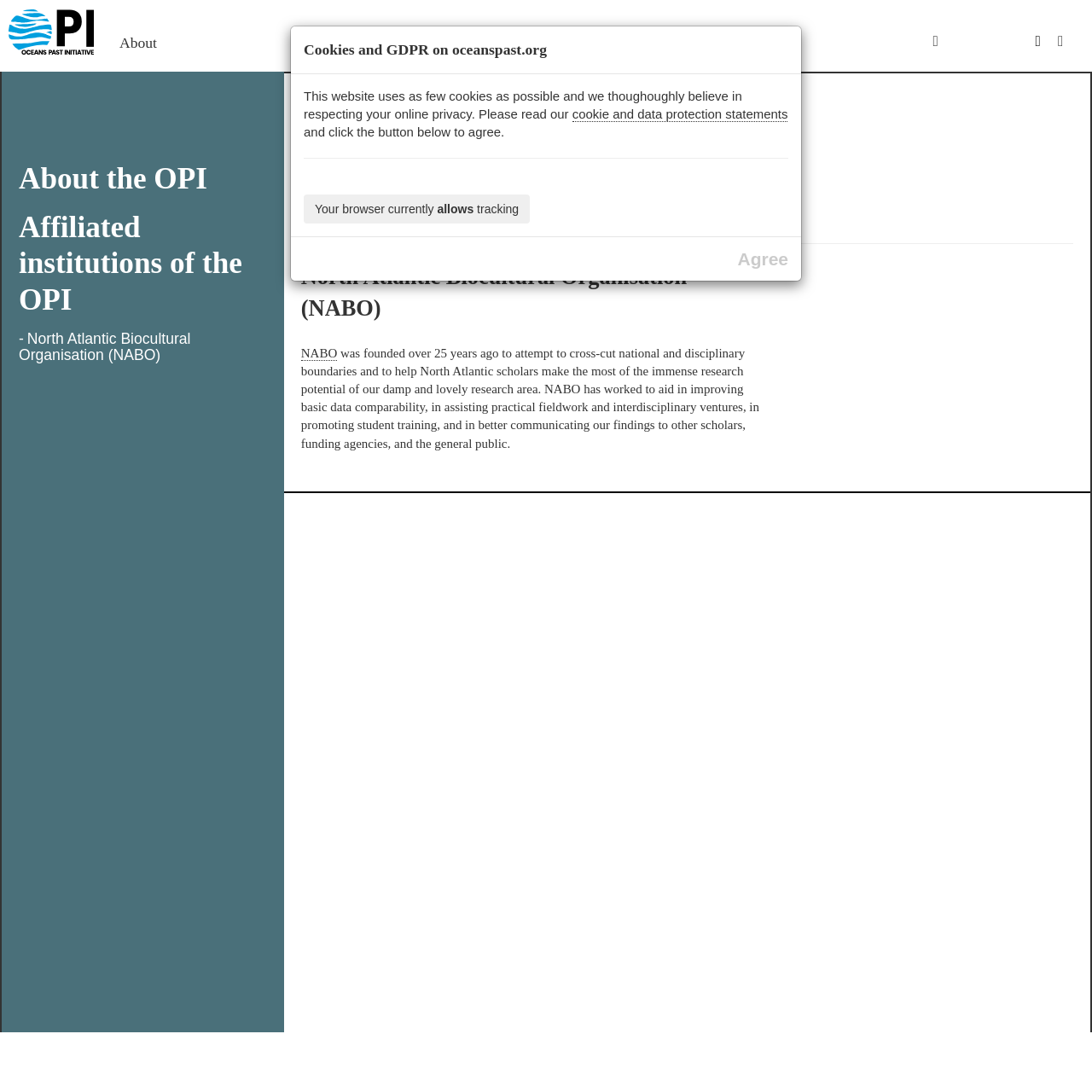Using the description "Join the OPI", predict the bounding box of the relevant HTML element.

[0.108, 0.081, 0.163, 0.093]